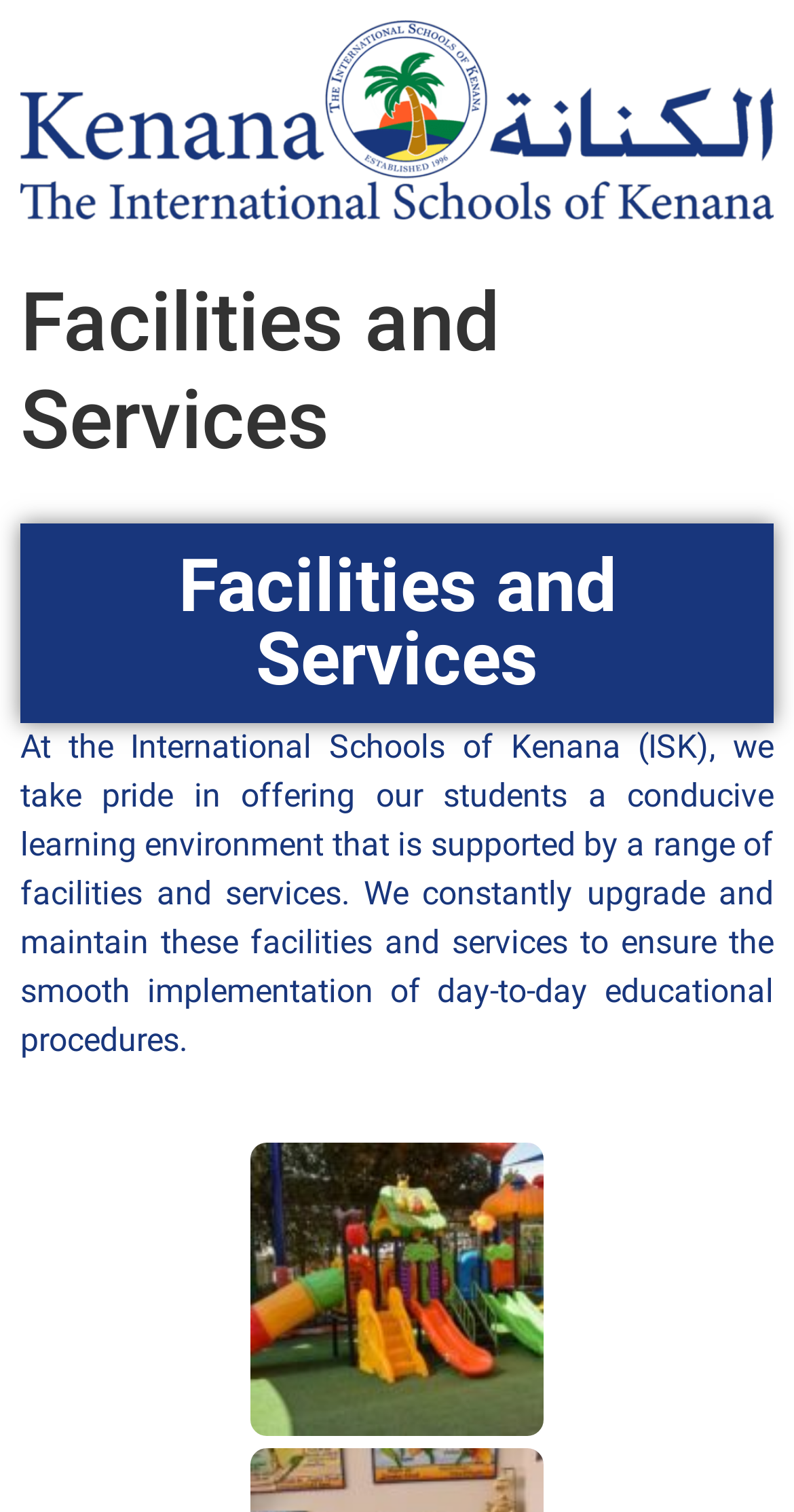Please provide a short answer using a single word or phrase for the question:
Is there an image on the page?

Yes